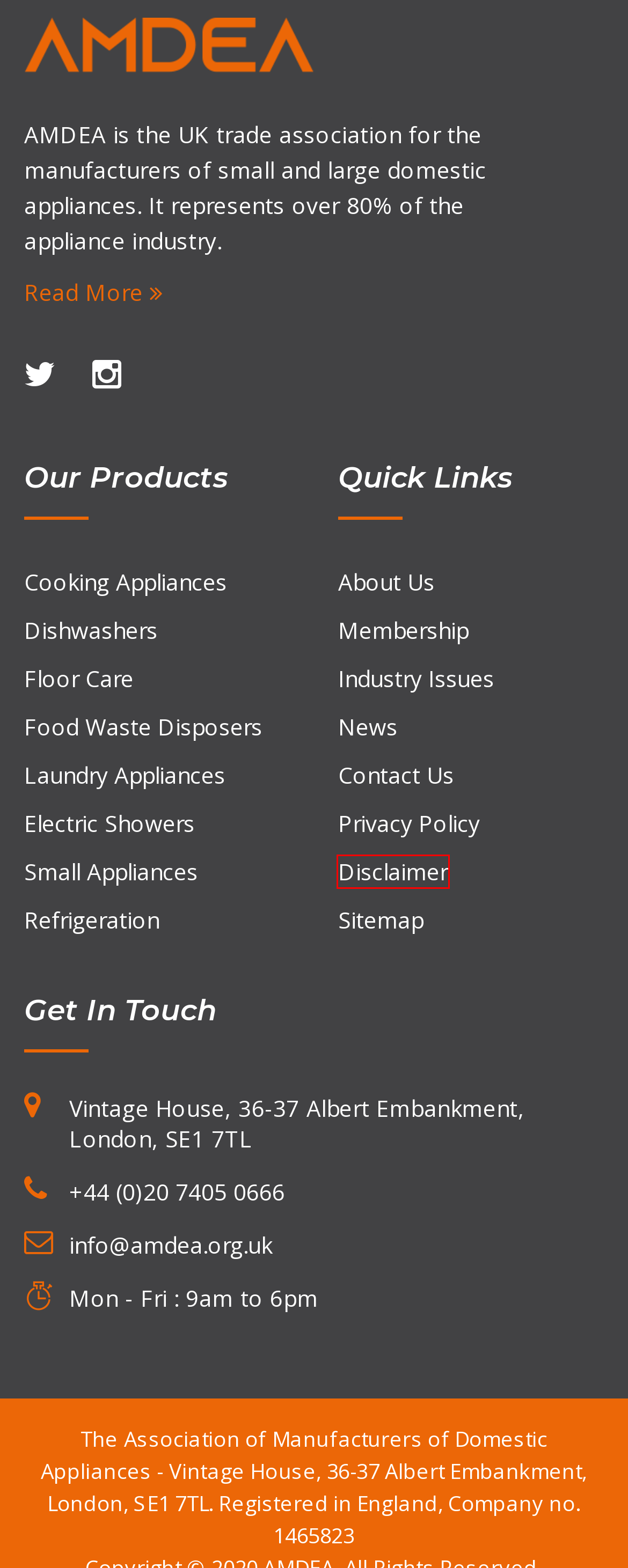Examine the screenshot of a webpage featuring a red bounding box and identify the best matching webpage description for the new page that results from clicking the element within the box. Here are the options:
A. Disclaimer - AMDEA
B. Small Appliances - AMDEA
C. Cooking Appliances - AMDEA
D. Floor Care - AMDEA
E. About Us - AMDEA
F. Laundry Appliances - AMDEA
G. Food Waste Disposers - AMDEA
H. Refrigeration - AMDEA

A